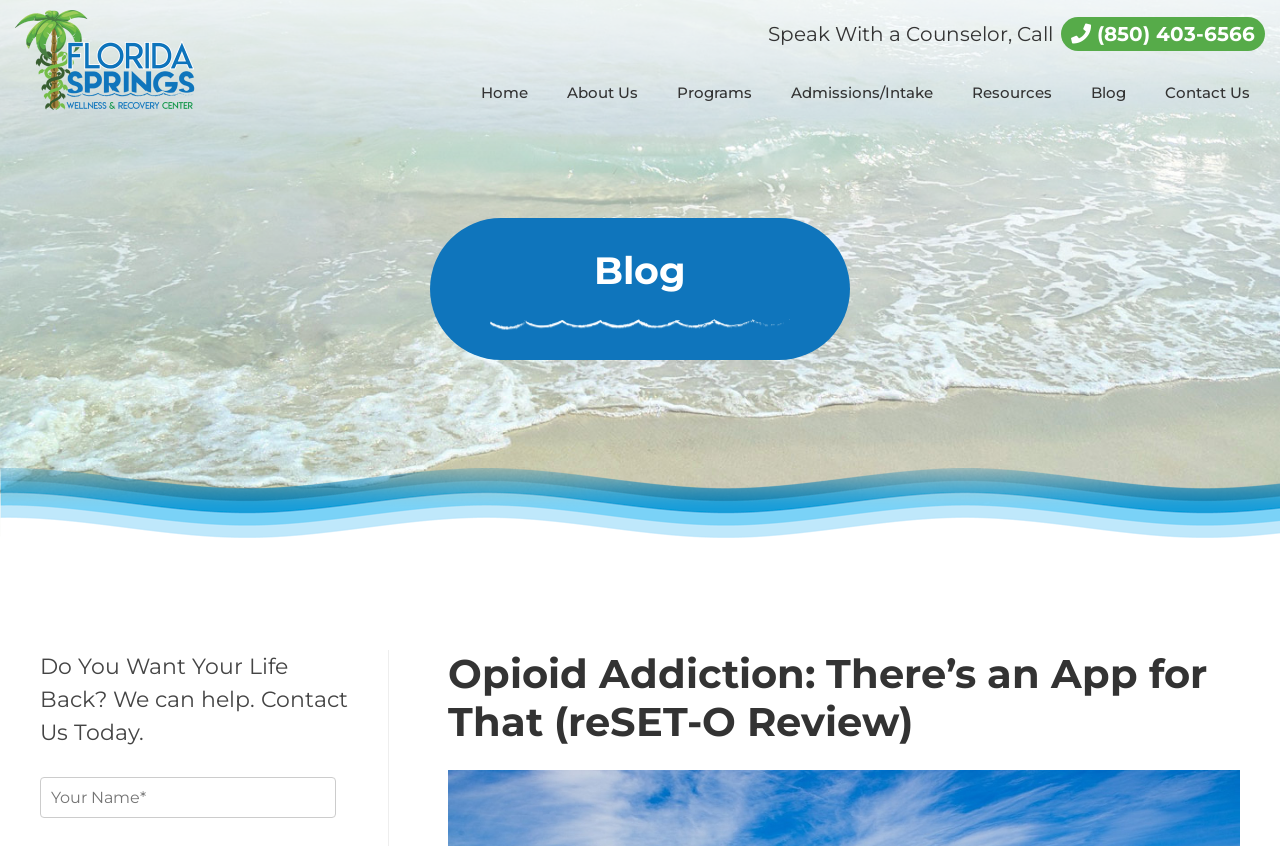What is the purpose of the textbox?
Please provide a comprehensive answer based on the visual information in the image.

I inferred the purpose of the textbox by looking at its location below the heading 'Do You Want Your Life Back? We can help. Contact Us Today.' and its required attribute, suggesting that it is a form to contact the organization.